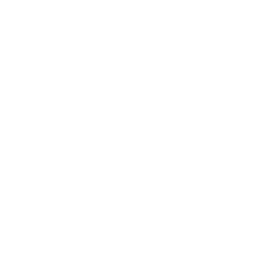Describe all the aspects of the image extensively.

The image features the product "RED GOST BY RUTHLESS VAPOR," a nicotine salt e-liquid available in a 120mL bottle. This specific flavor is marketed with a striking appeal, likely aimed at vaping enthusiasts seeking rich flavors. Its promotional aspect suggests that it is currently in a sale or offered at a discount, potentially indicating popularity or a limited-time offer. Accompanying elements on the webpage describe the product and its features, aimed at making an enticing case for consumers.